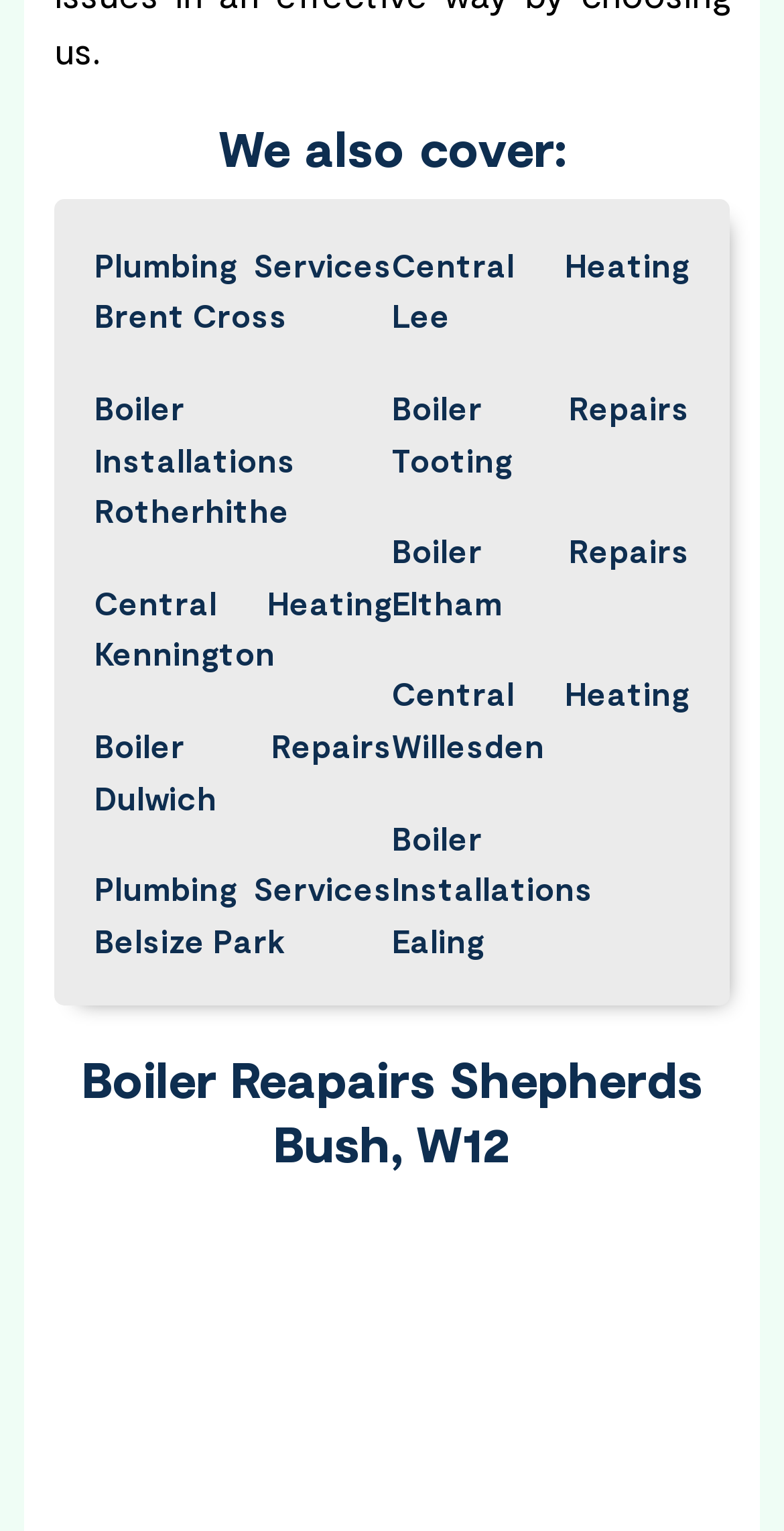Please determine the bounding box coordinates of the area that needs to be clicked to complete this task: 'view Boiler Repairs Dulwich'. The coordinates must be four float numbers between 0 and 1, formatted as [left, top, right, bottom].

[0.121, 0.47, 0.5, 0.537]